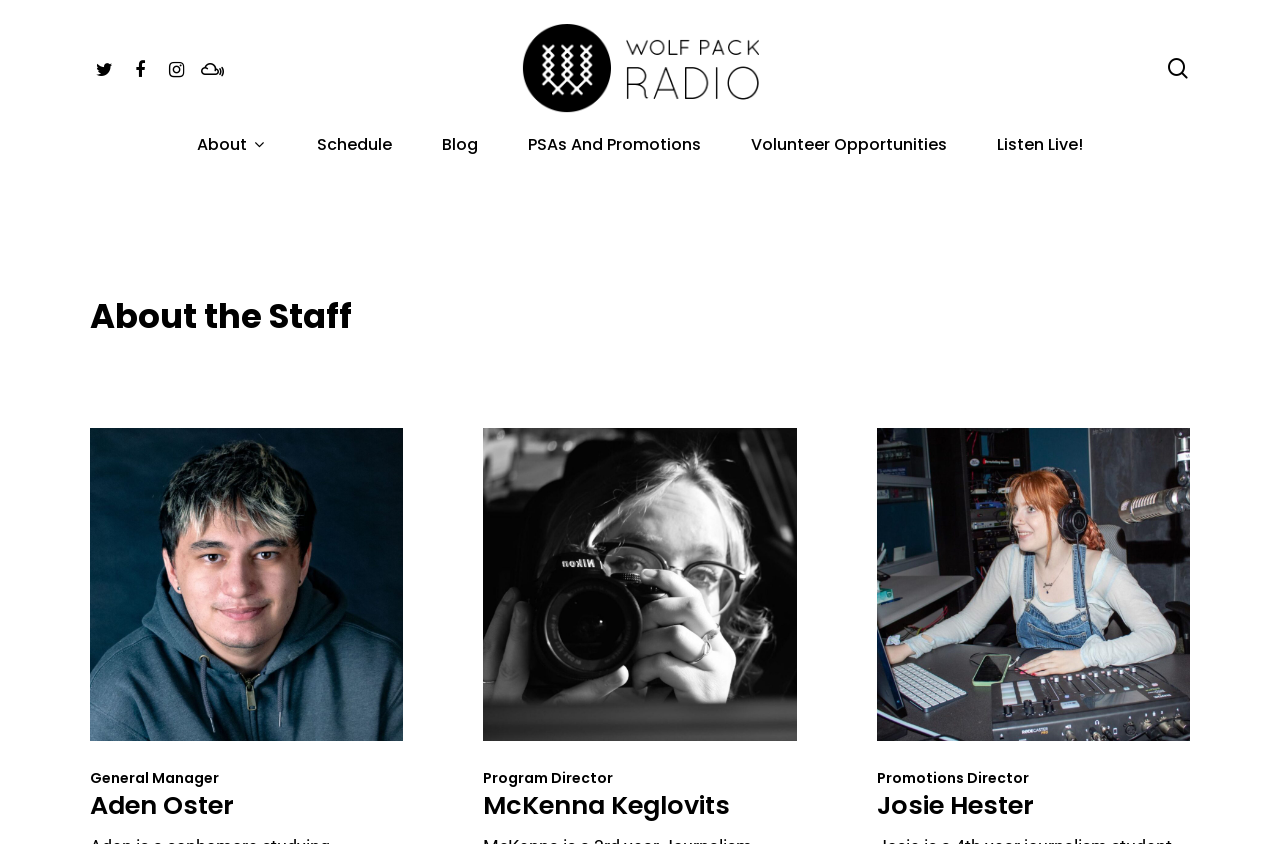Locate the bounding box coordinates of the area where you should click to accomplish the instruction: "Go to Wolf Pack Radio homepage".

[0.407, 0.027, 0.593, 0.135]